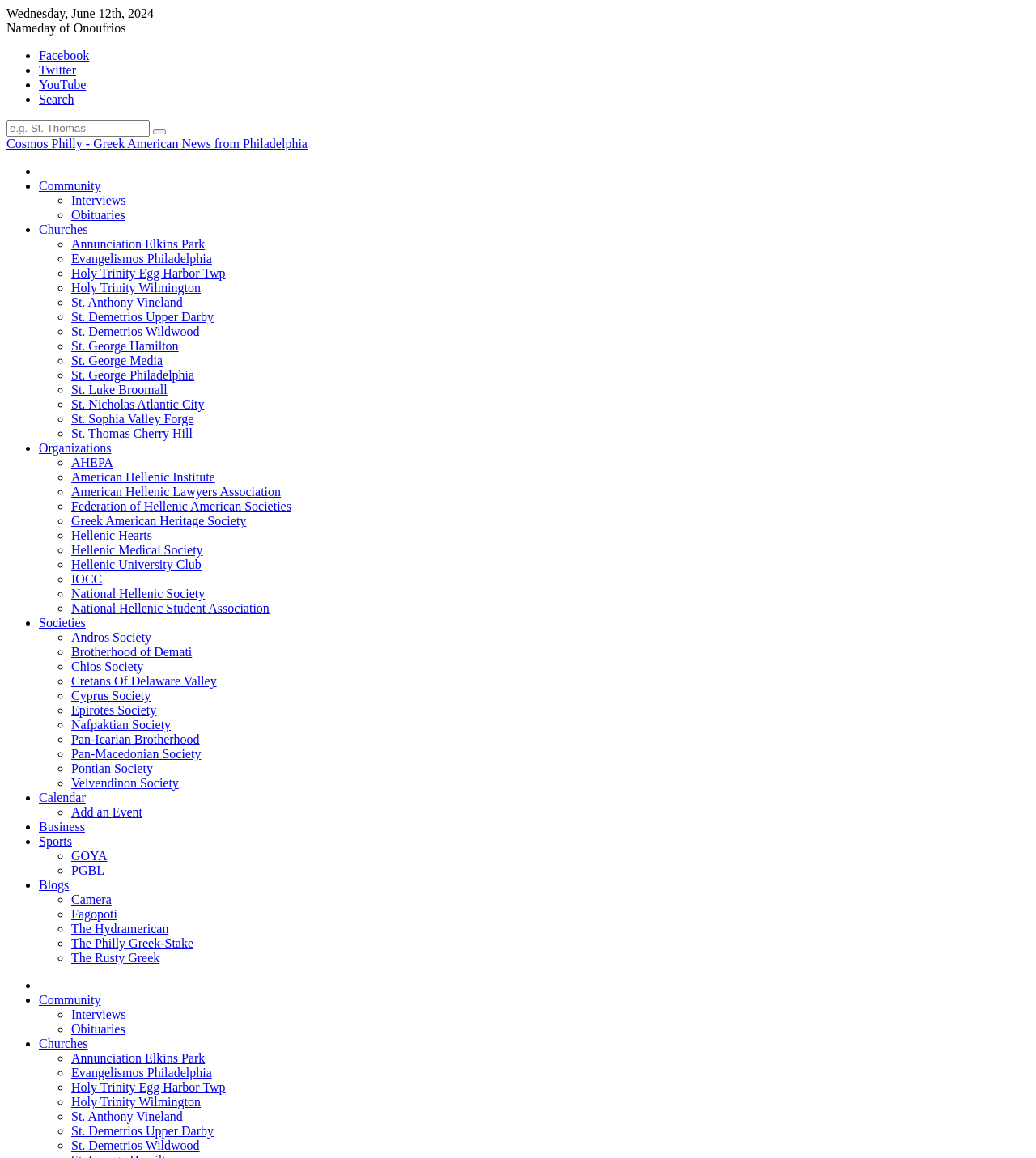Determine the bounding box coordinates of the region I should click to achieve the following instruction: "Visit Facebook page". Ensure the bounding box coordinates are four float numbers between 0 and 1, i.e., [left, top, right, bottom].

[0.038, 0.042, 0.086, 0.054]